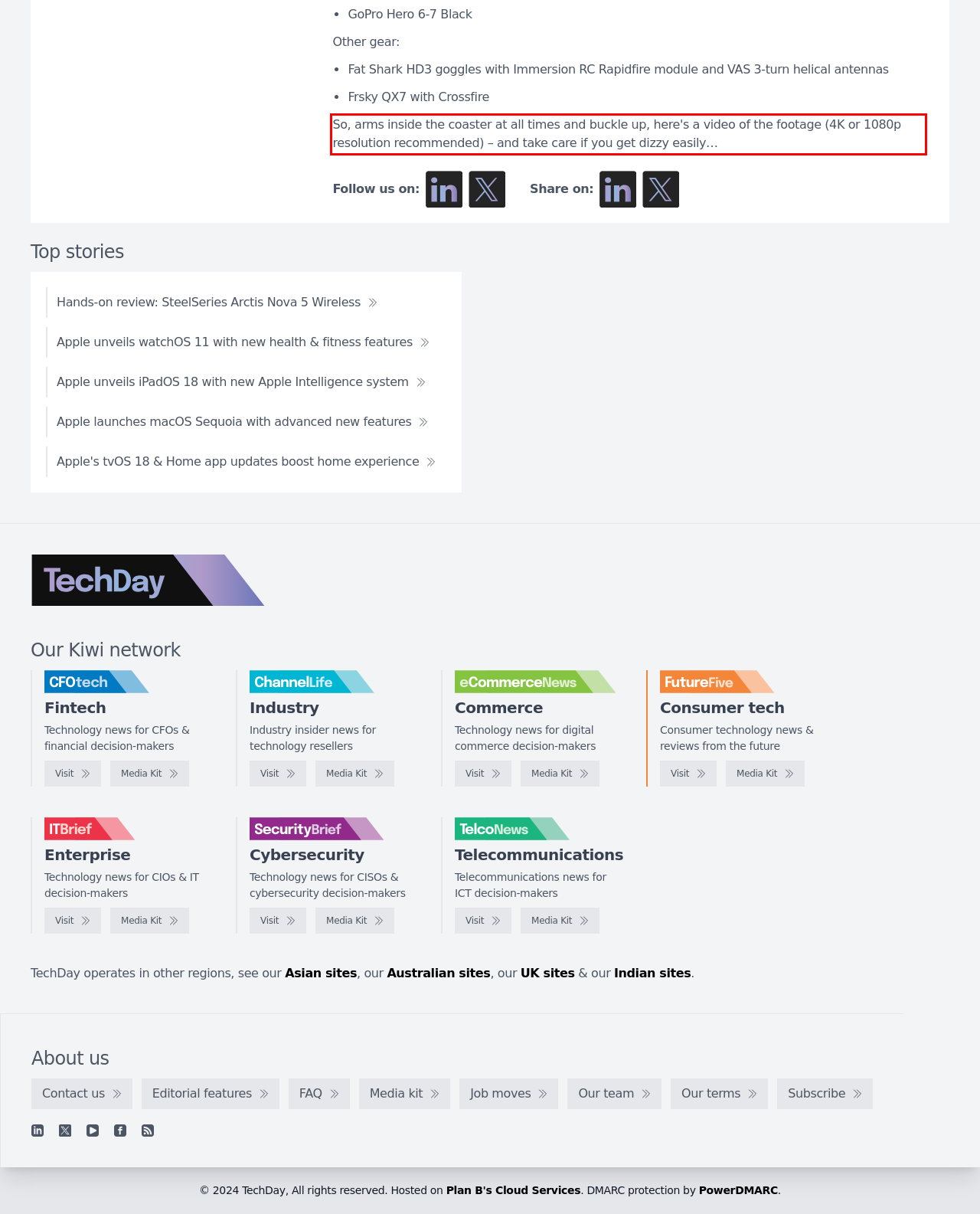Review the screenshot of the webpage and recognize the text inside the red rectangle bounding box. Provide the extracted text content.

So, arms inside the coaster at all times and buckle up, here's a video of the footage (4K or 1080p resolution recommended) – and take care if you get dizzy easily…